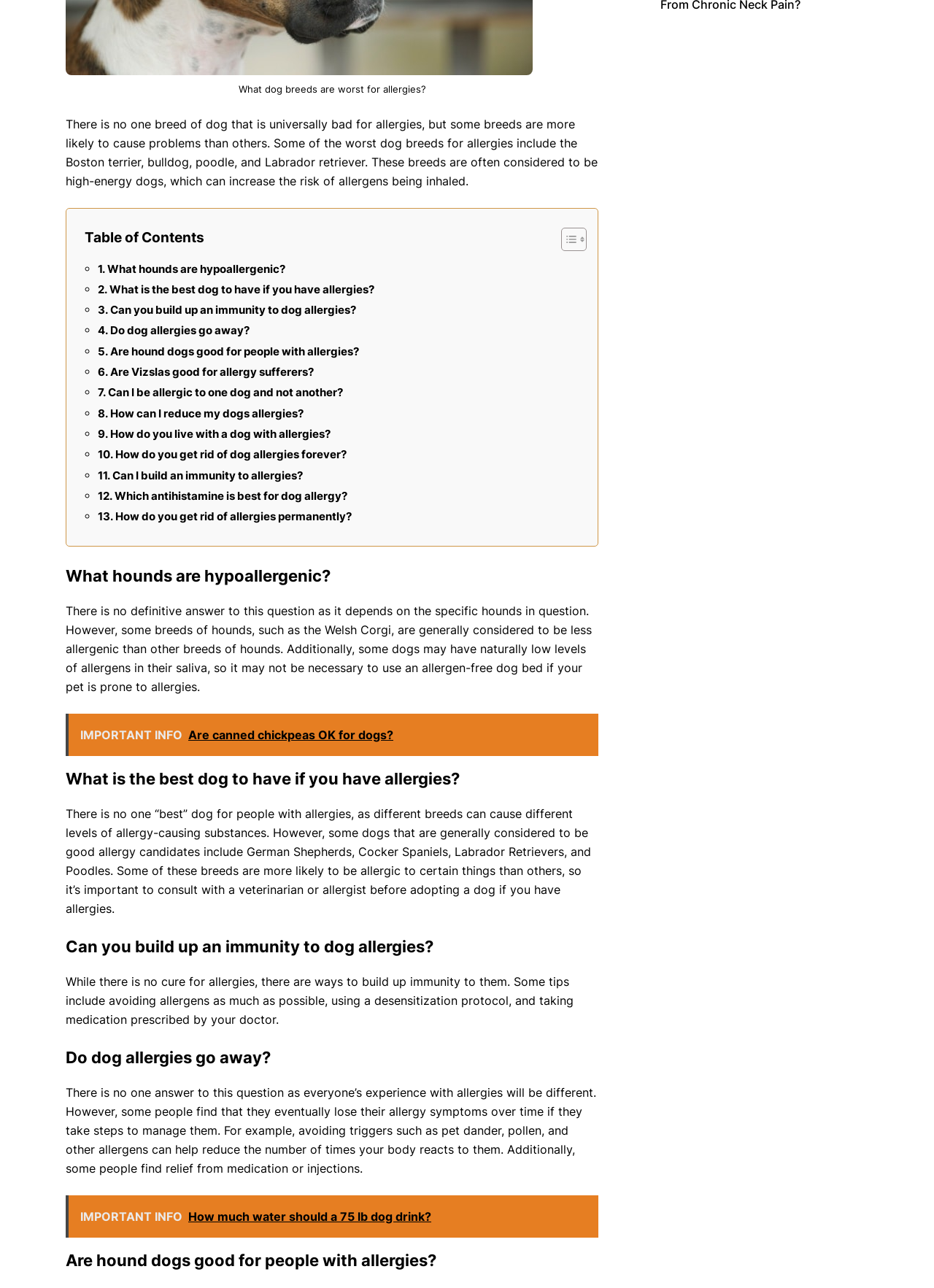Predict the bounding box of the UI element based on this description: "Toggle".

[0.589, 0.176, 0.624, 0.195]